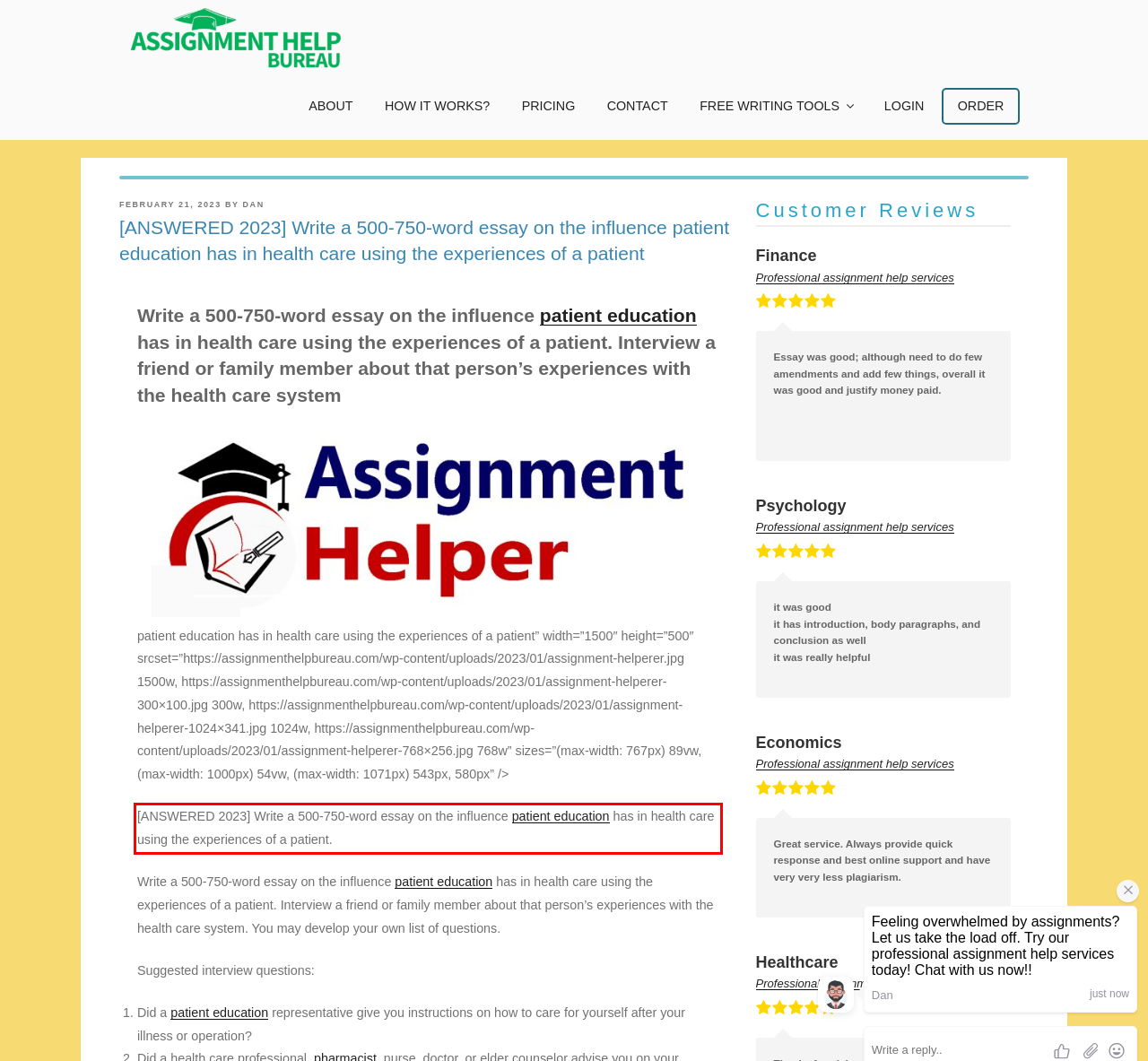Analyze the red bounding box in the provided webpage screenshot and generate the text content contained within.

[ANSWERED 2023] Write a 500-750-word essay on the influence patient education has in health care using the experiences of a patient.